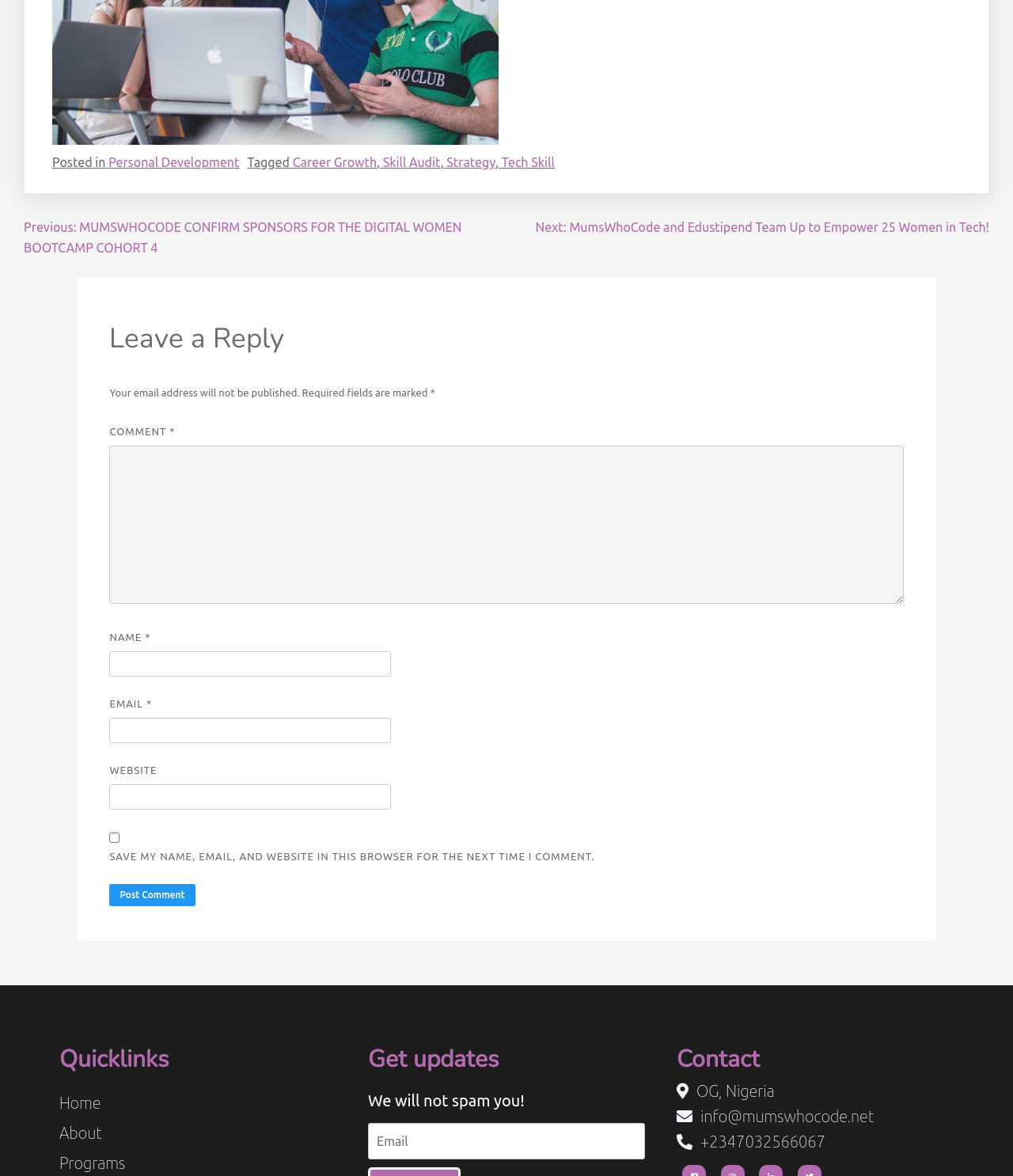How many fields are required to leave a reply?
Using the image as a reference, give an elaborate response to the question.

I counted the number of required fields in the 'Leave a Reply' section, which are 'COMMENT', 'NAME', and 'EMAIL', all marked with an asterisk (*) indicating they are required.